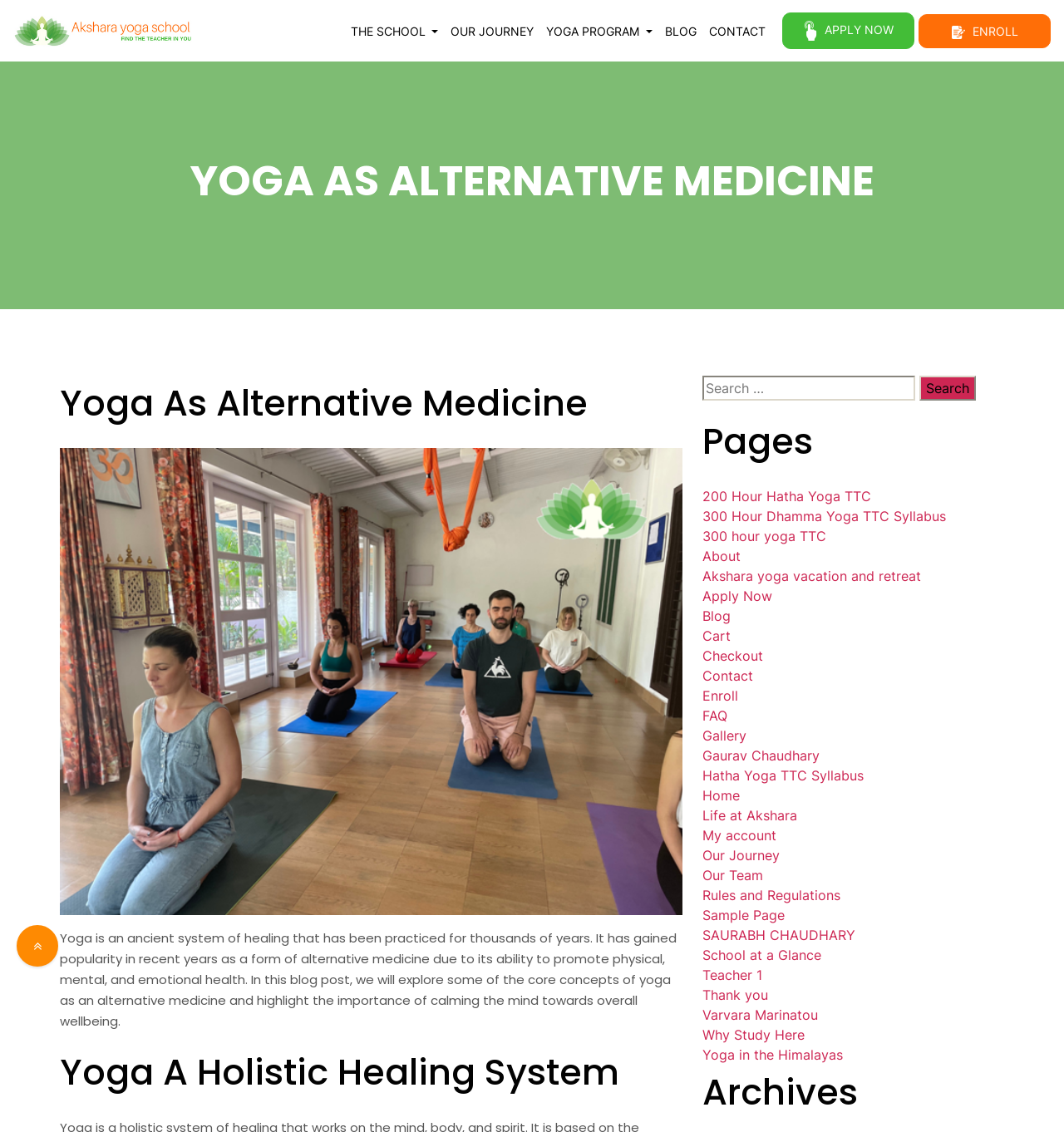Determine the bounding box coordinates (top-left x, top-left y, bottom-right x, bottom-right y) of the UI element described in the following text: 200 Hour Hatha Yoga TTC

[0.66, 0.431, 0.819, 0.446]